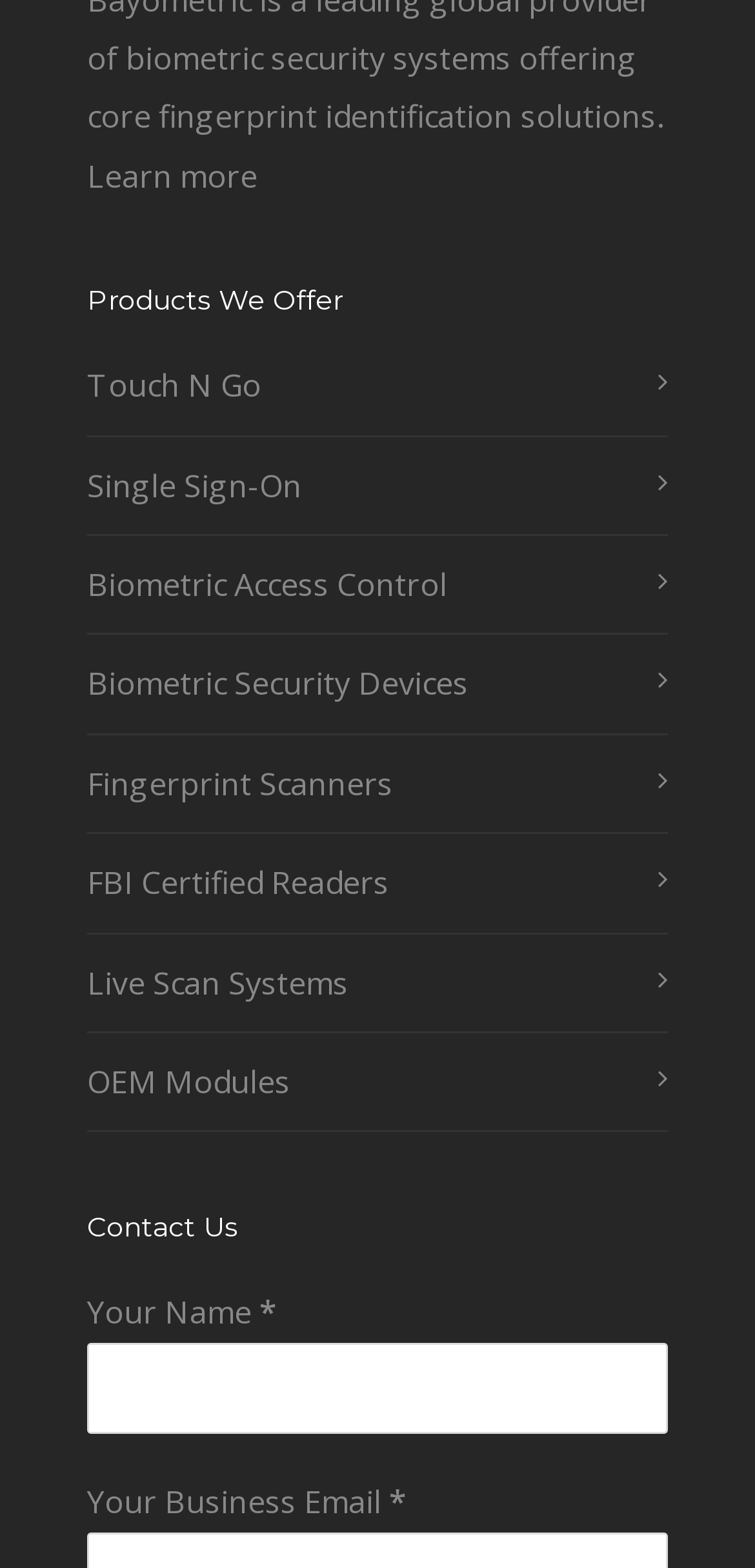Based on the provided description, "Biometric Access Control", find the bounding box of the corresponding UI element in the screenshot.

[0.115, 0.354, 0.859, 0.392]